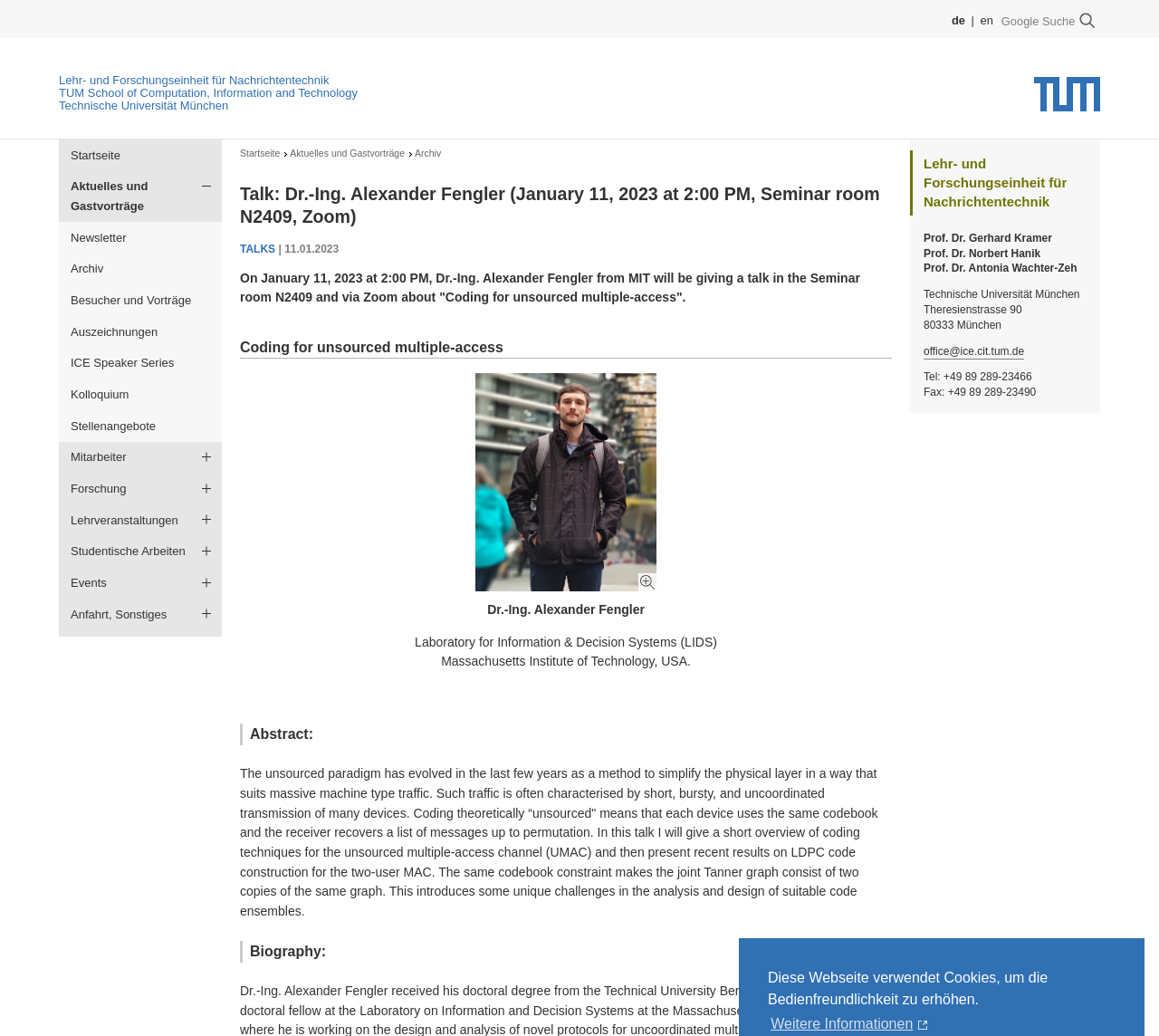Please examine the image and answer the question with a detailed explanation:
What is the name of the chair?

I found the answer by looking at the complementary section, which lists the names of the chairs, including 'Prof. Dr. Gerhard Kramer'.